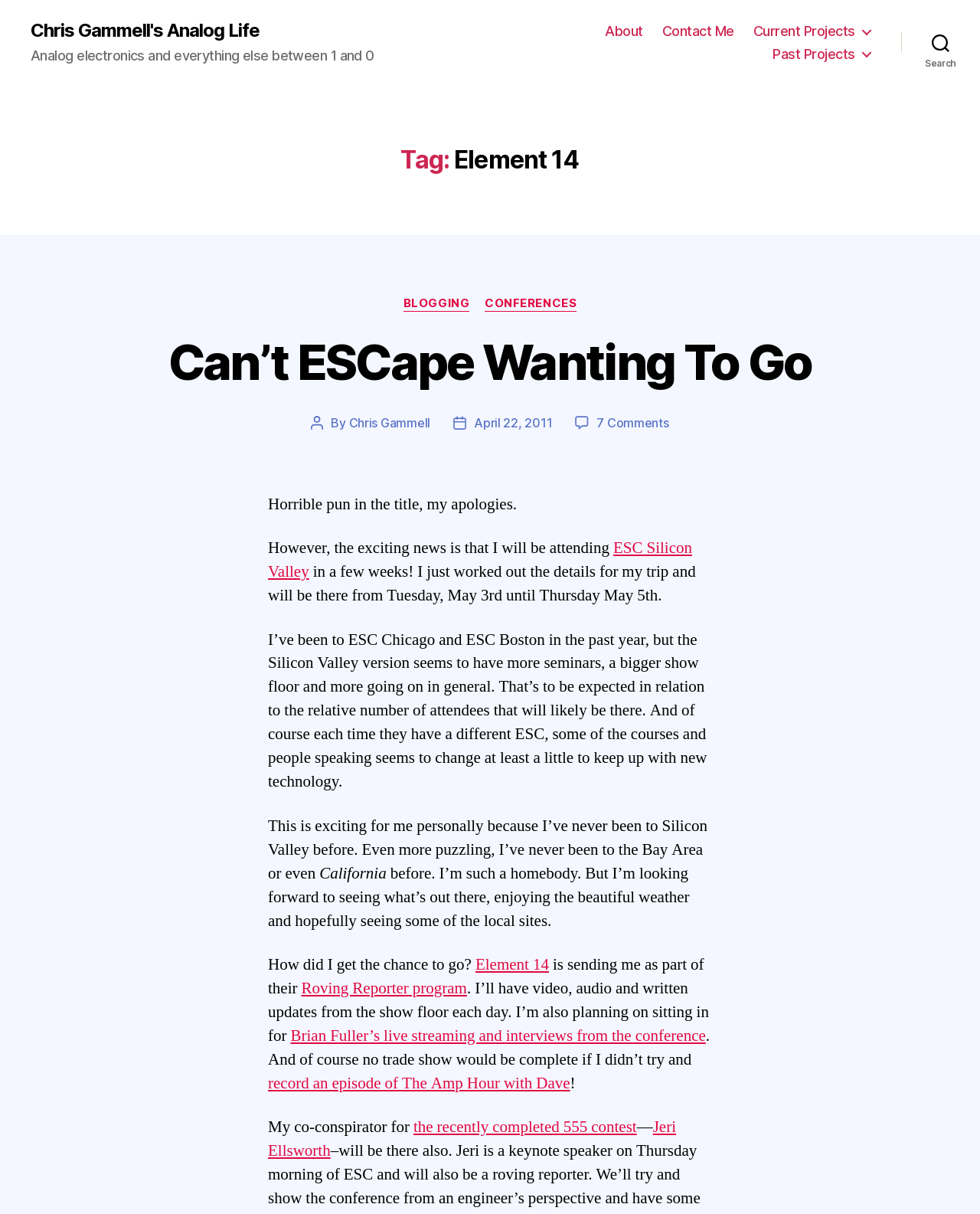What is the name of the program that is sending the author to the conference?
Give a detailed and exhaustive answer to the question.

I found the name of the program by looking at the link 'Roving Reporter program', which is located in the article text. The author mentions that they are being sent to the conference as part of this program.